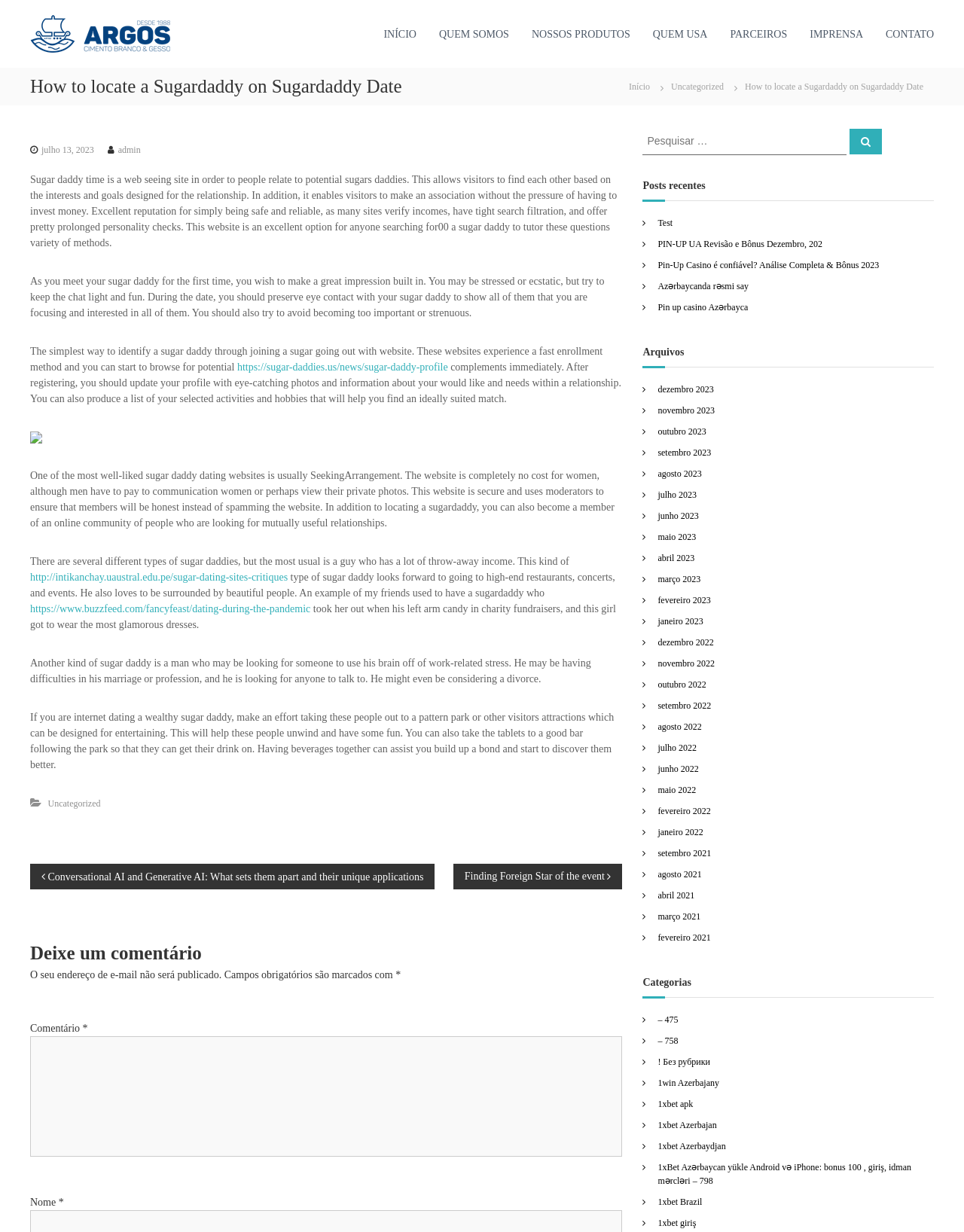Produce an elaborate caption capturing the essence of the webpage.

This webpage is about finding a sugar daddy on Sugardaddy Date, with a focus on LPC Argos. At the top, there is a figure with a link to LPC Argos, accompanied by an image. Below this, there is a heading that reads "How to locate a Sugardaddy on Sugardaddy Date". 

To the right of the heading, there is a navigation menu with links to "INÍCIO", "QUEM SOMOS", "NOSSOS PRODUTOS", "QUEM USA", "PARCEIROS", "IMPRENSA", and "CONTATO". 

The main content of the webpage is an article that provides guidance on how to find a sugar daddy. The article is divided into several sections, each with a brief paragraph of text. The sections cover topics such as creating a profile on a sugar daddy dating website, making a good impression on the first date, and different types of sugar daddies. 

Throughout the article, there are links to other relevant websites and articles, including SeekingArrangement and BuzzFeed. There are also several images scattered throughout the article. 

At the bottom of the webpage, there is a footer section with links to "Uncategorized" and a navigation menu with links to recent posts, archives, and categories. There is also a search bar and a section for leaving comments.